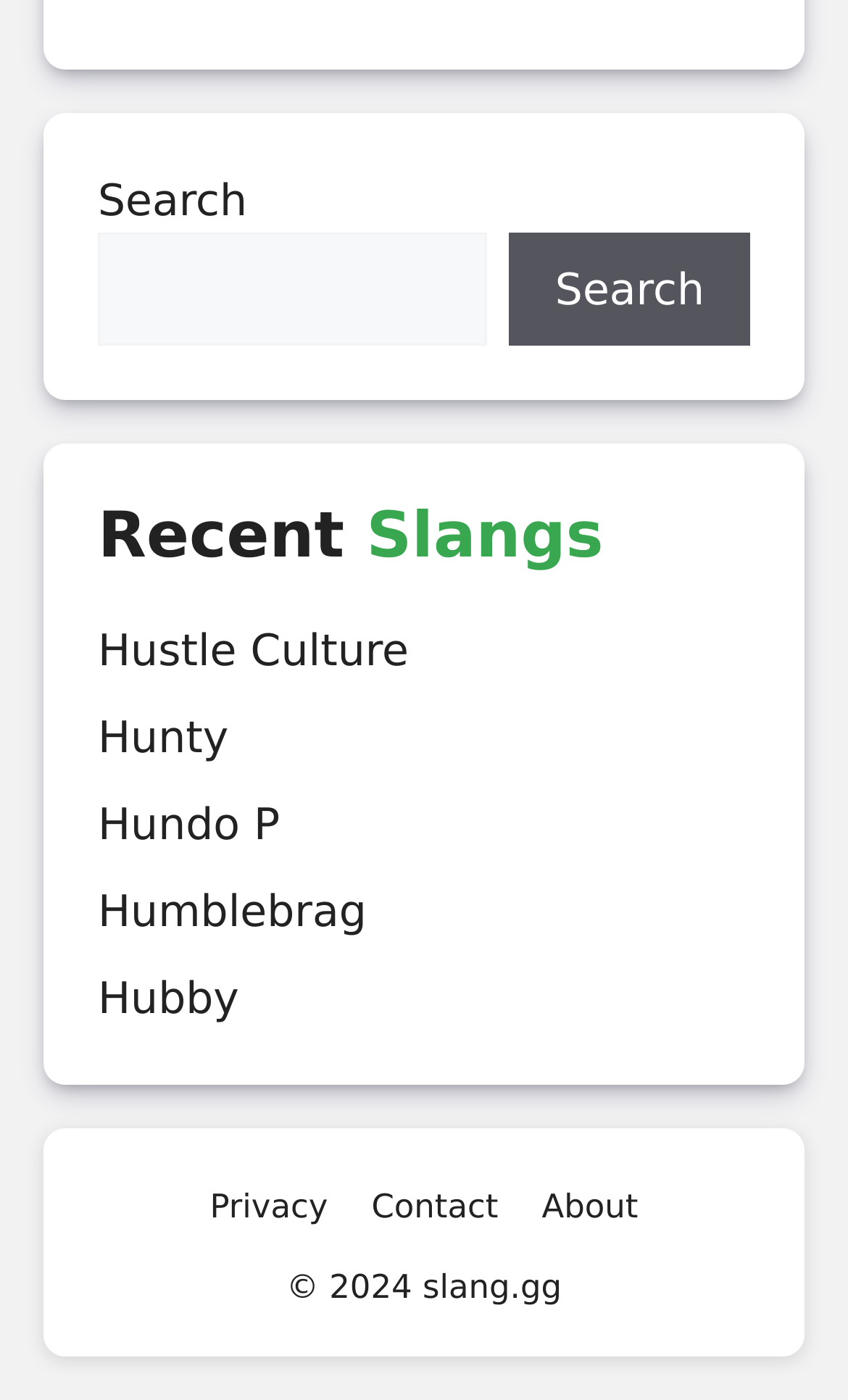Please specify the bounding box coordinates of the clickable region to carry out the following instruction: "check about page". The coordinates should be four float numbers between 0 and 1, in the format [left, top, right, bottom].

[0.639, 0.848, 0.753, 0.876]